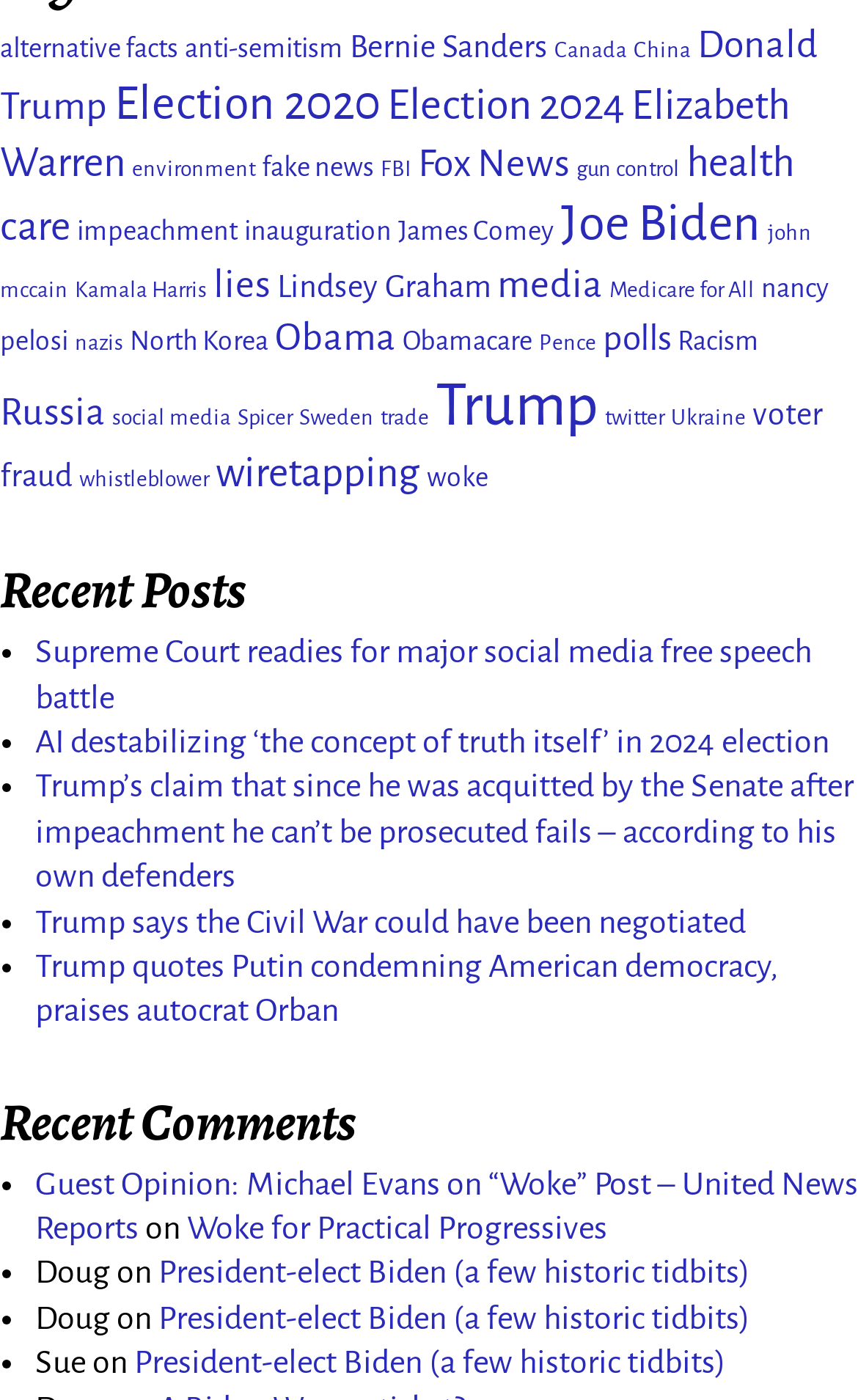Highlight the bounding box coordinates of the region I should click on to meet the following instruction: "View the article 'Supreme Court readies for major social media free speech battle'".

[0.041, 0.453, 0.946, 0.51]